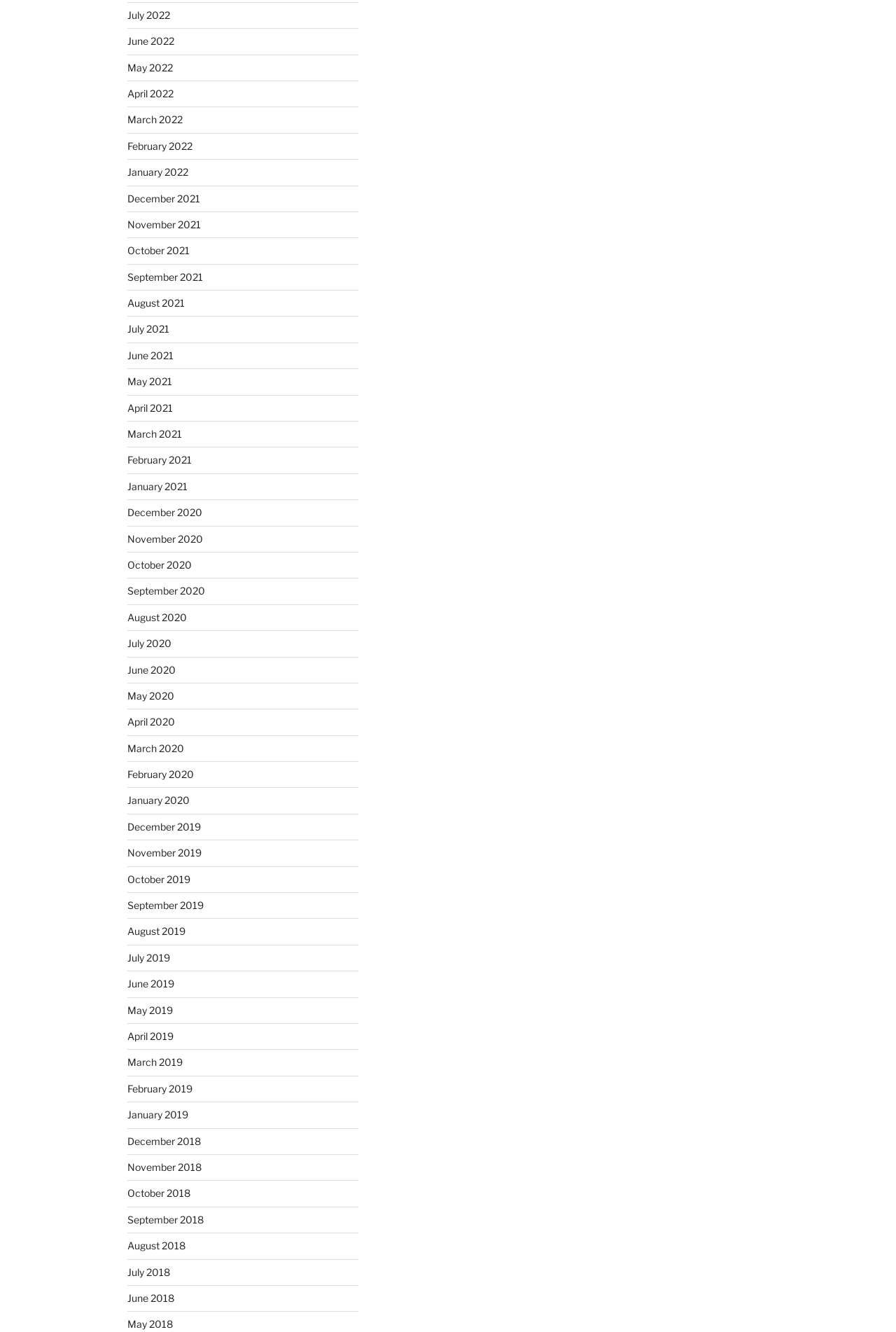What is the earliest month listed?
Please give a detailed and elaborate answer to the question.

By examining the list of links, I can see that the earliest month listed is May 2018, which is the last link in the list.